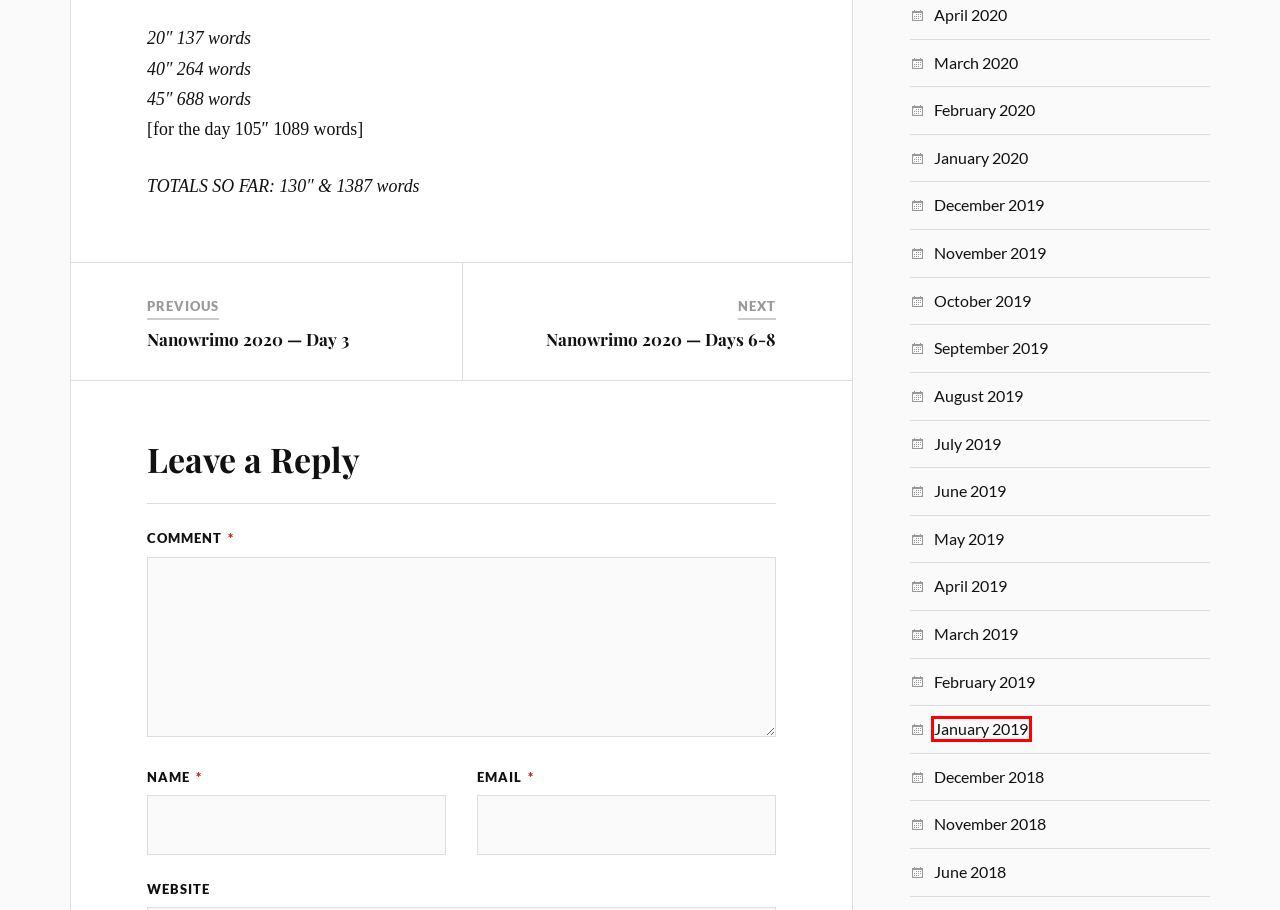You are looking at a webpage screenshot with a red bounding box around an element. Pick the description that best matches the new webpage after interacting with the element in the red bounding box. The possible descriptions are:
A. February 2020 – Andi Winter
B. January 2019 – Andi Winter
C. May 2019 – Andi Winter
D. December 2019 – Andi Winter
E. Nanowrimo 2020 — Days 6-8 – Andi Winter
F. November 2018 – Andi Winter
G. February 2019 – Andi Winter
H. March 2020 – Andi Winter

B